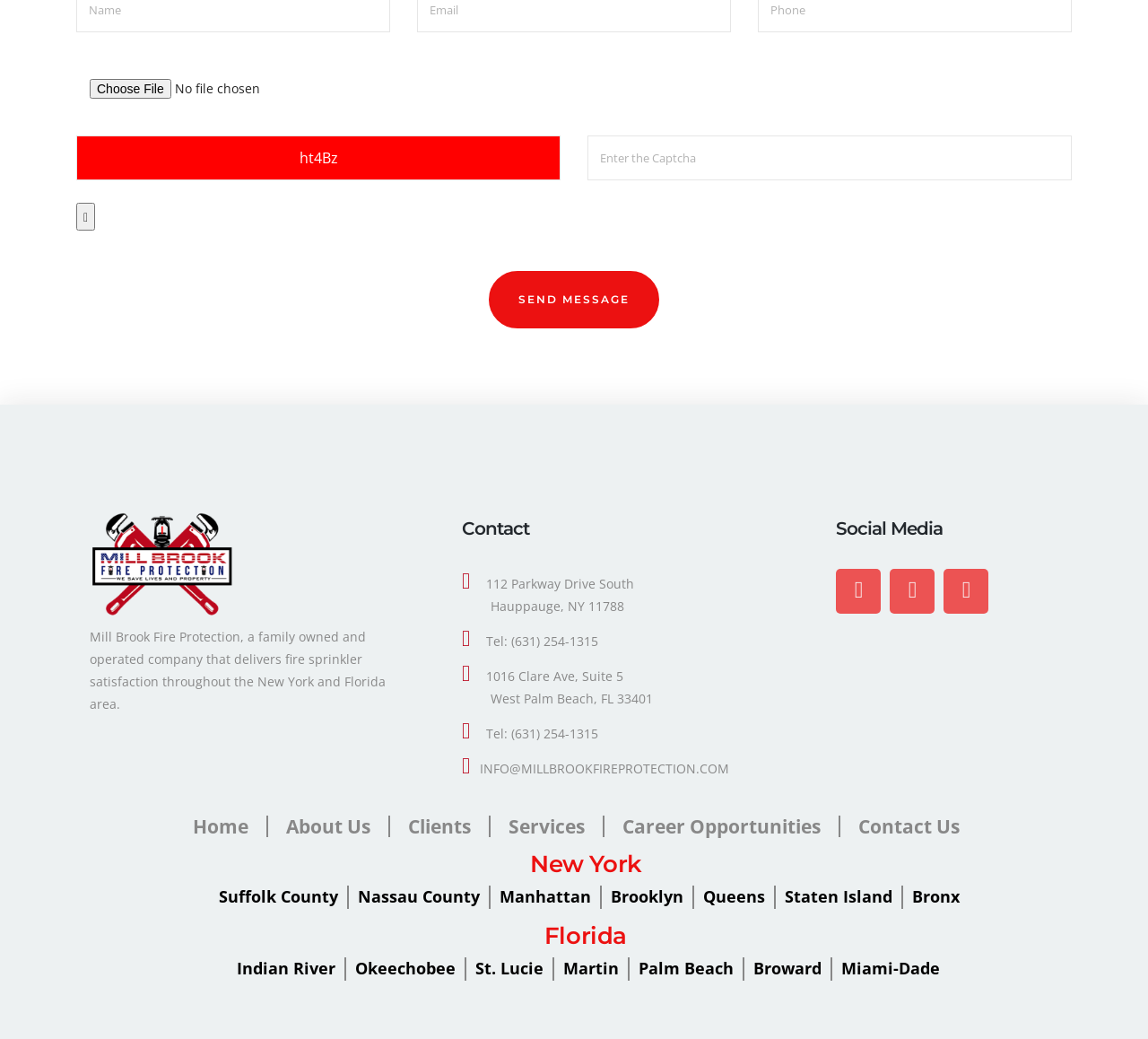Please give a one-word or short phrase response to the following question: 
What social media platforms are linked?

Three platforms